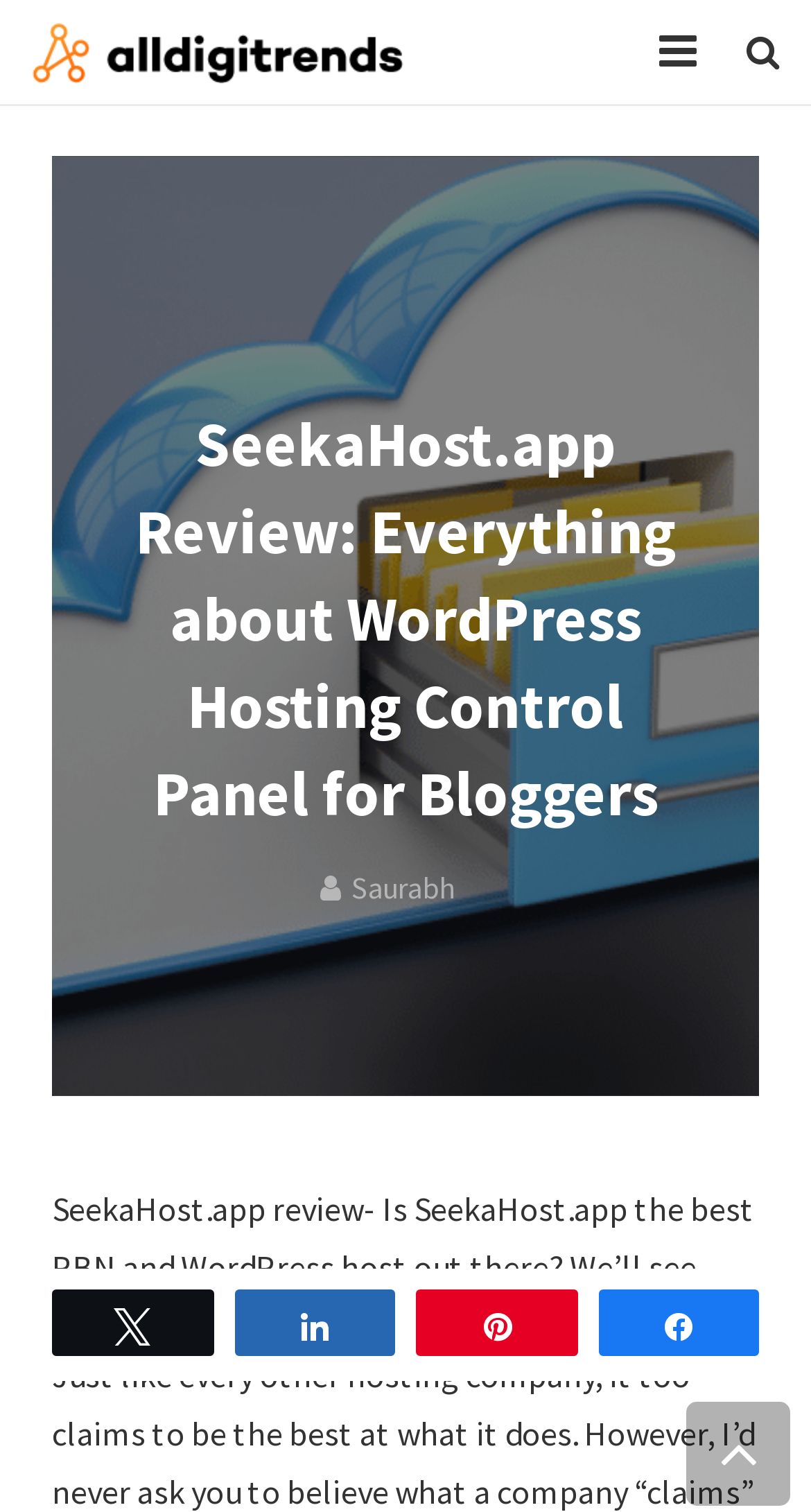Please provide a detailed answer to the question below by examining the image:
Who is the author of the article?

I found the author's name by looking at the article section of the webpage. The author's name is mentioned as 'Saurabh' in a link within the article.